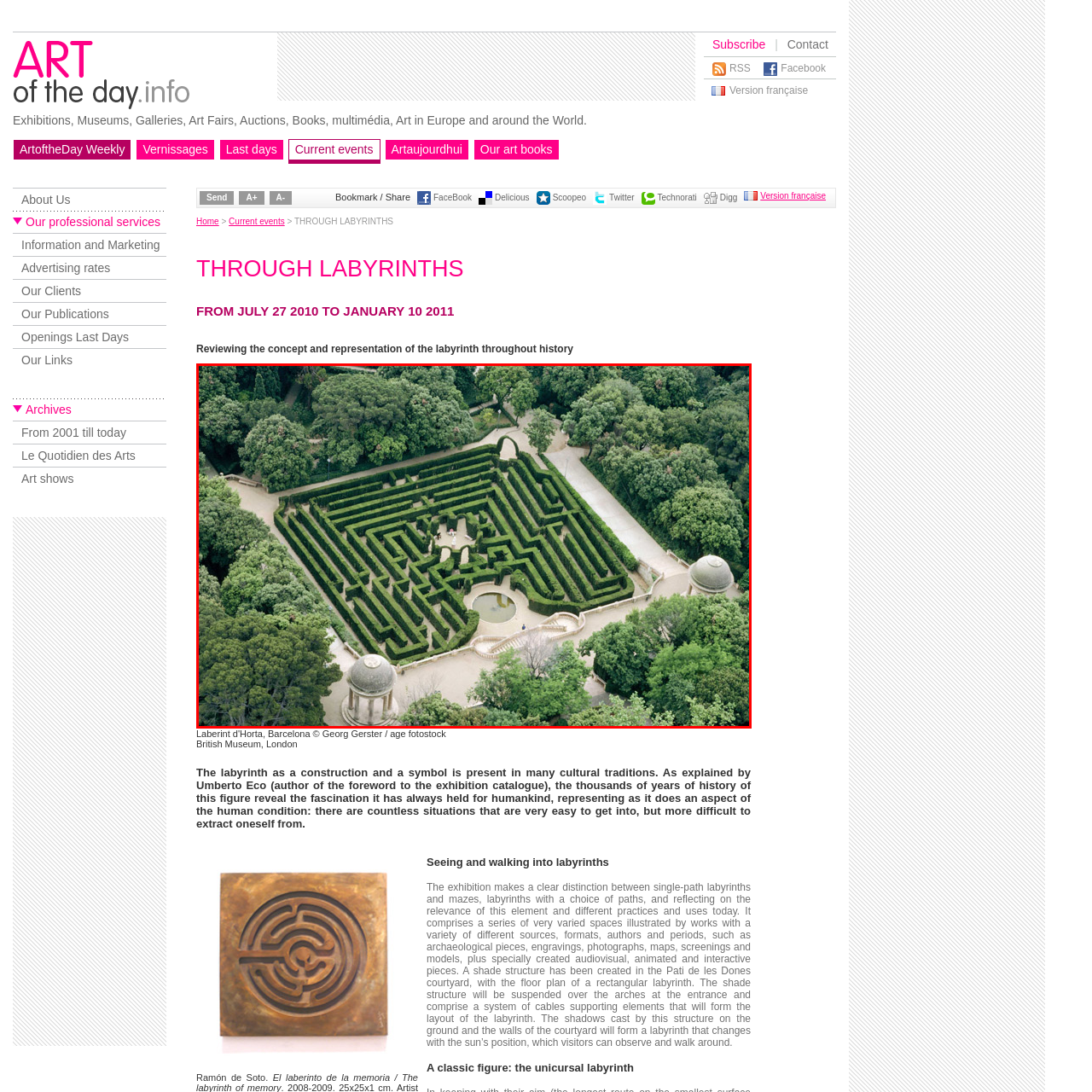Deliver a detailed explanation of the elements found in the red-marked area of the image.

The image captures a stunning aerial view of a beautifully manicured labyrinth, situated within a densely wooded area. The labyrinth is comprised of intricately arranged hedges, forming a complex network of paths that wind throughout the garden. At the center, a serene circular water feature is visible, surrounded by several small sculpted elements that enhance the enchanting atmosphere. The surrounding greenery adds a lush backdrop, providing contrast to the neatly trimmed maze. This setting evokes a sense of mystery and exploration, inviting visitors to wander and lose themselves within its twists and turns. The image represents "Laberint d'Horta" in Barcelona, noted for its artistry and historical significance, showcasing how labyrinths have captivated human imagination across cultures and time.